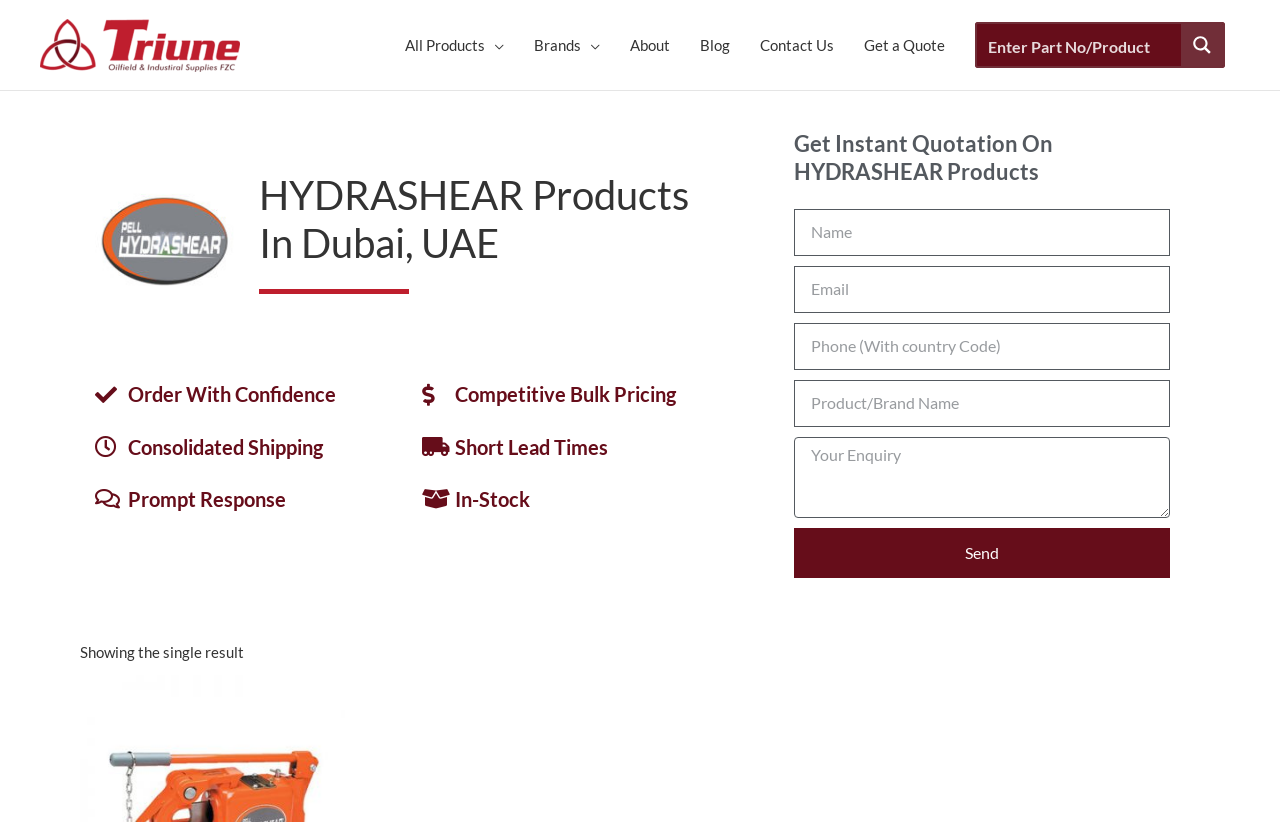Please determine the bounding box coordinates of the element to click in order to execute the following instruction: "Get a quote". The coordinates should be four float numbers between 0 and 1, specified as [left, top, right, bottom].

[0.663, 0.018, 0.75, 0.091]